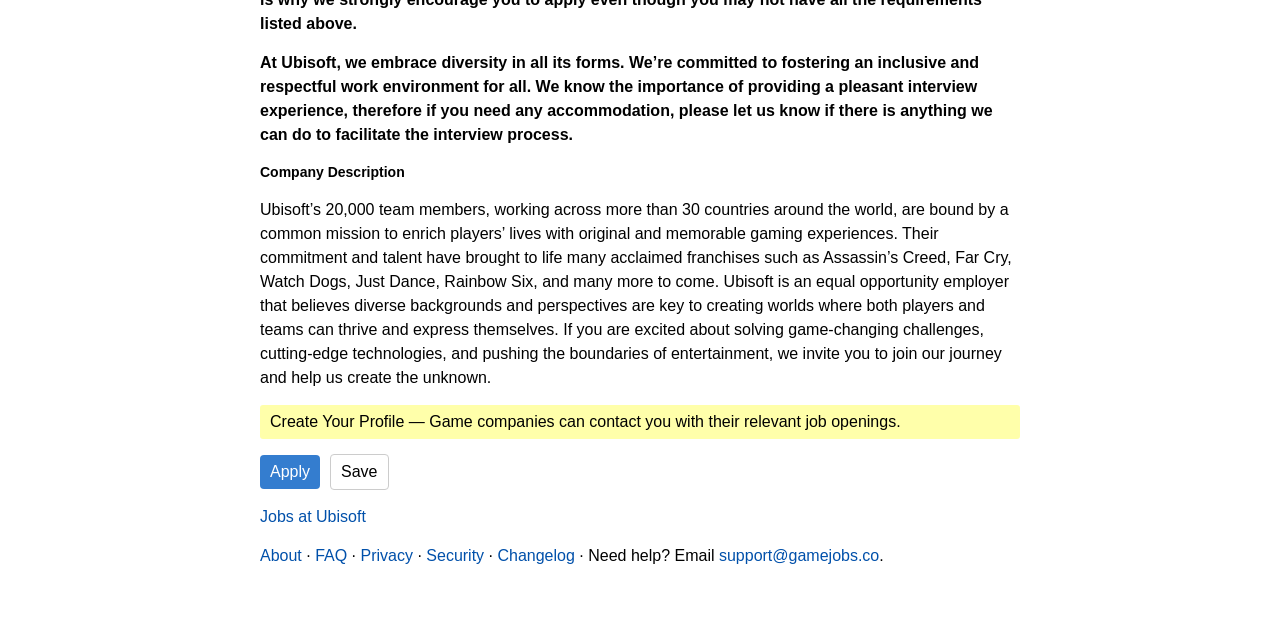Please specify the bounding box coordinates of the clickable region necessary for completing the following instruction: "Get help by emailing support". The coordinates must consist of four float numbers between 0 and 1, i.e., [left, top, right, bottom].

[0.562, 0.878, 0.687, 0.905]